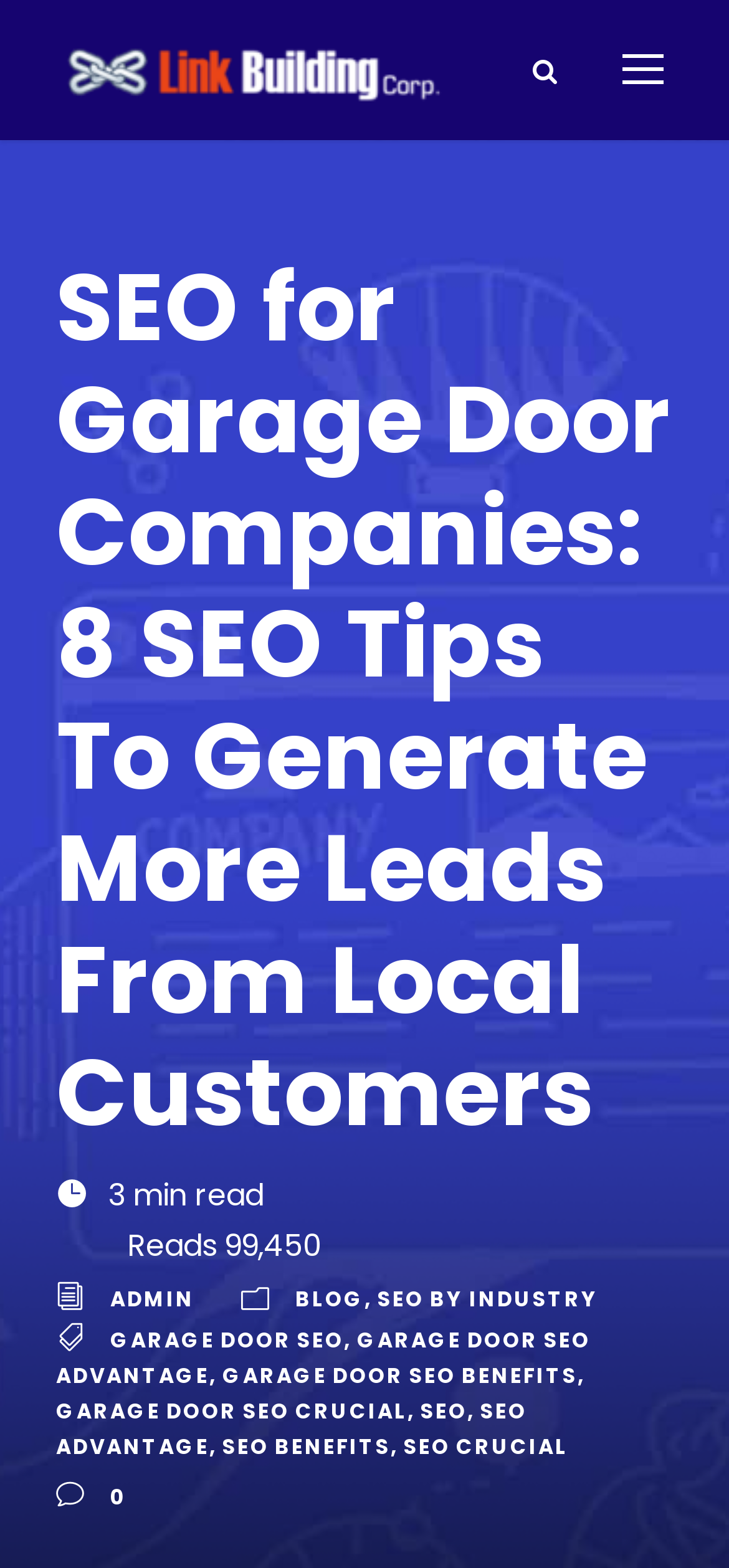What is the icon at the bottom right corner?
Using the information from the image, give a concise answer in one word or a short phrase.

